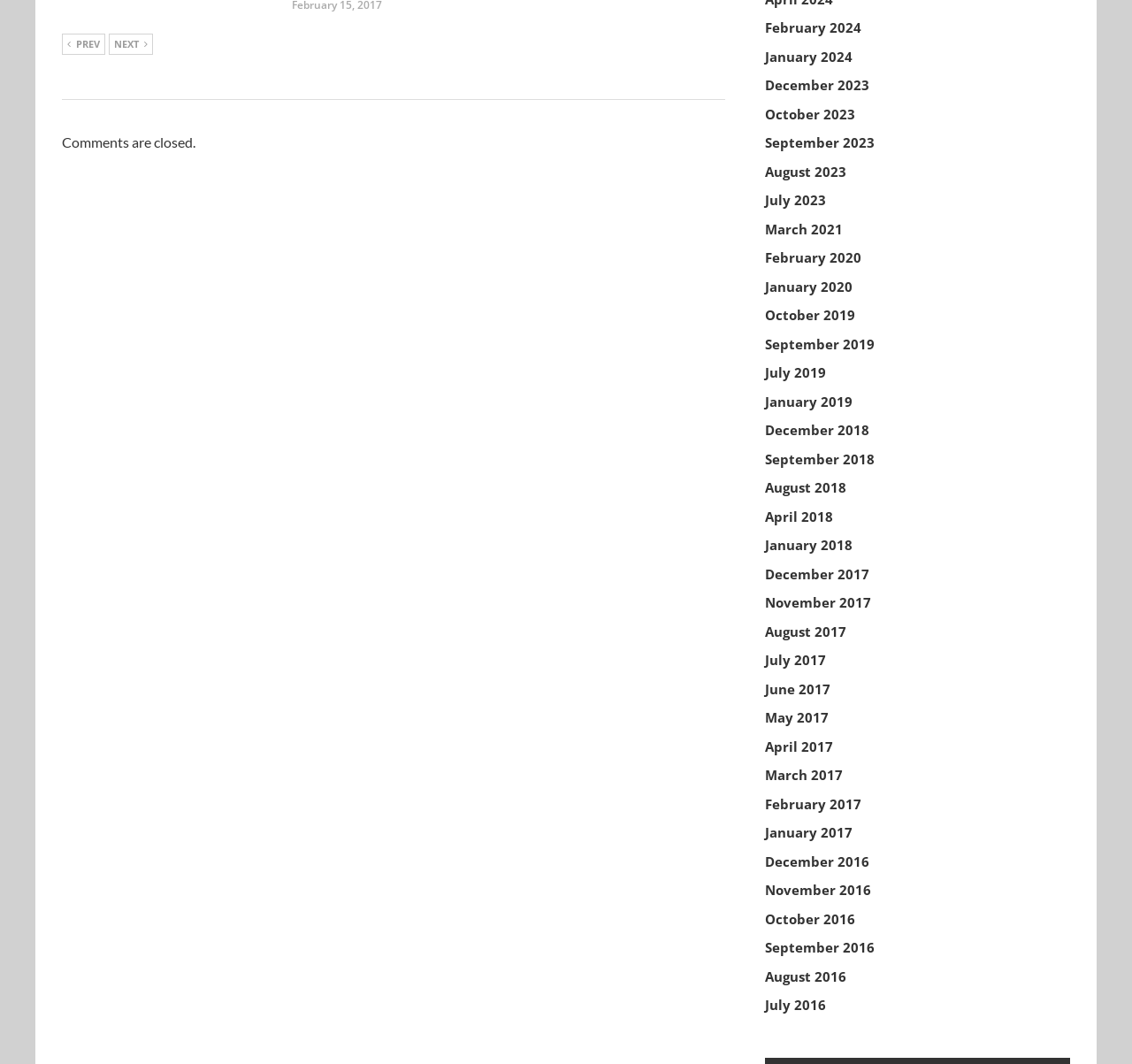Identify the bounding box coordinates necessary to click and complete the given instruction: "go to previous page".

[0.055, 0.032, 0.093, 0.052]